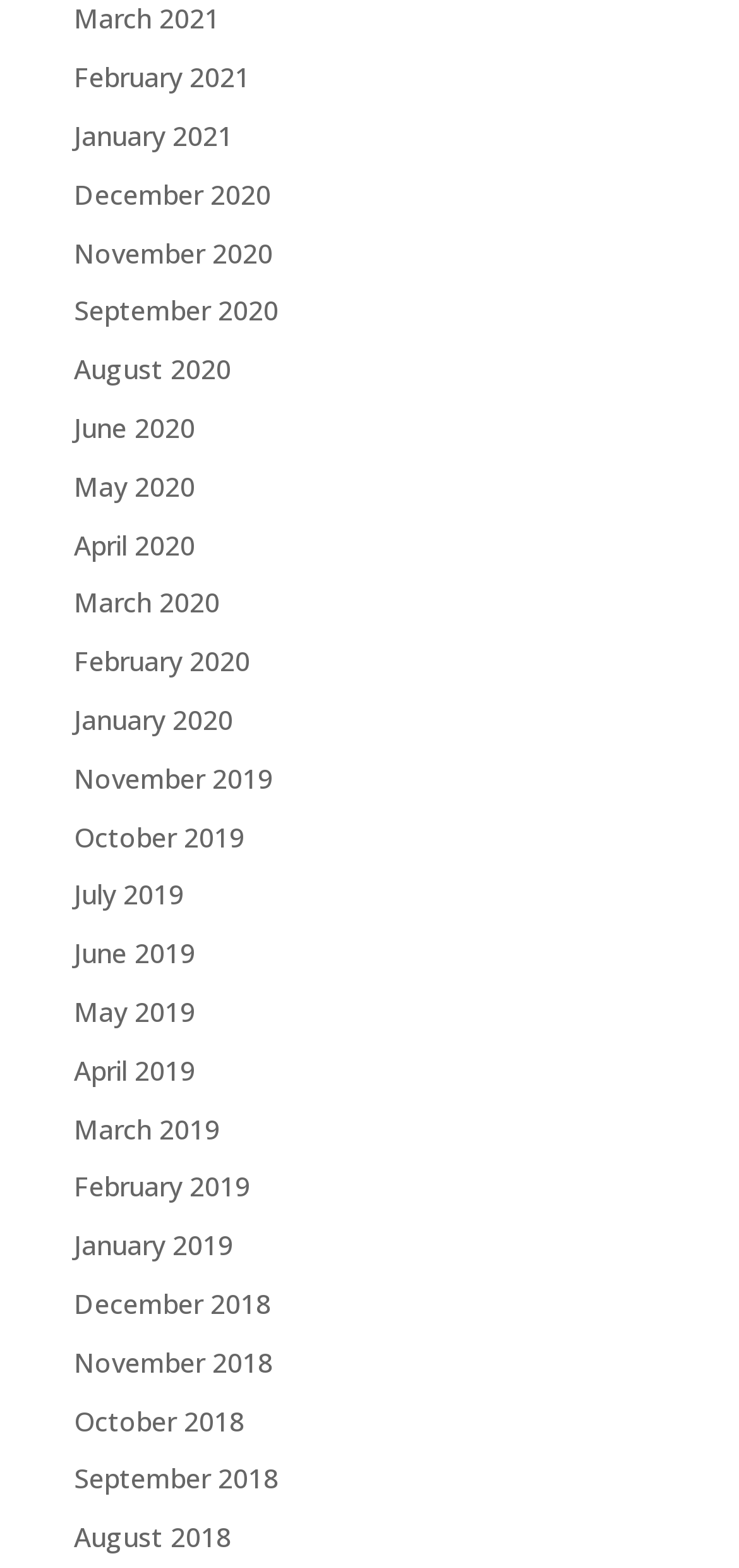Based on the image, please respond to the question with as much detail as possible:
How many months are listed on the webpage?

I counted the number of link elements on the webpage, each representing a month, and found 45 links.